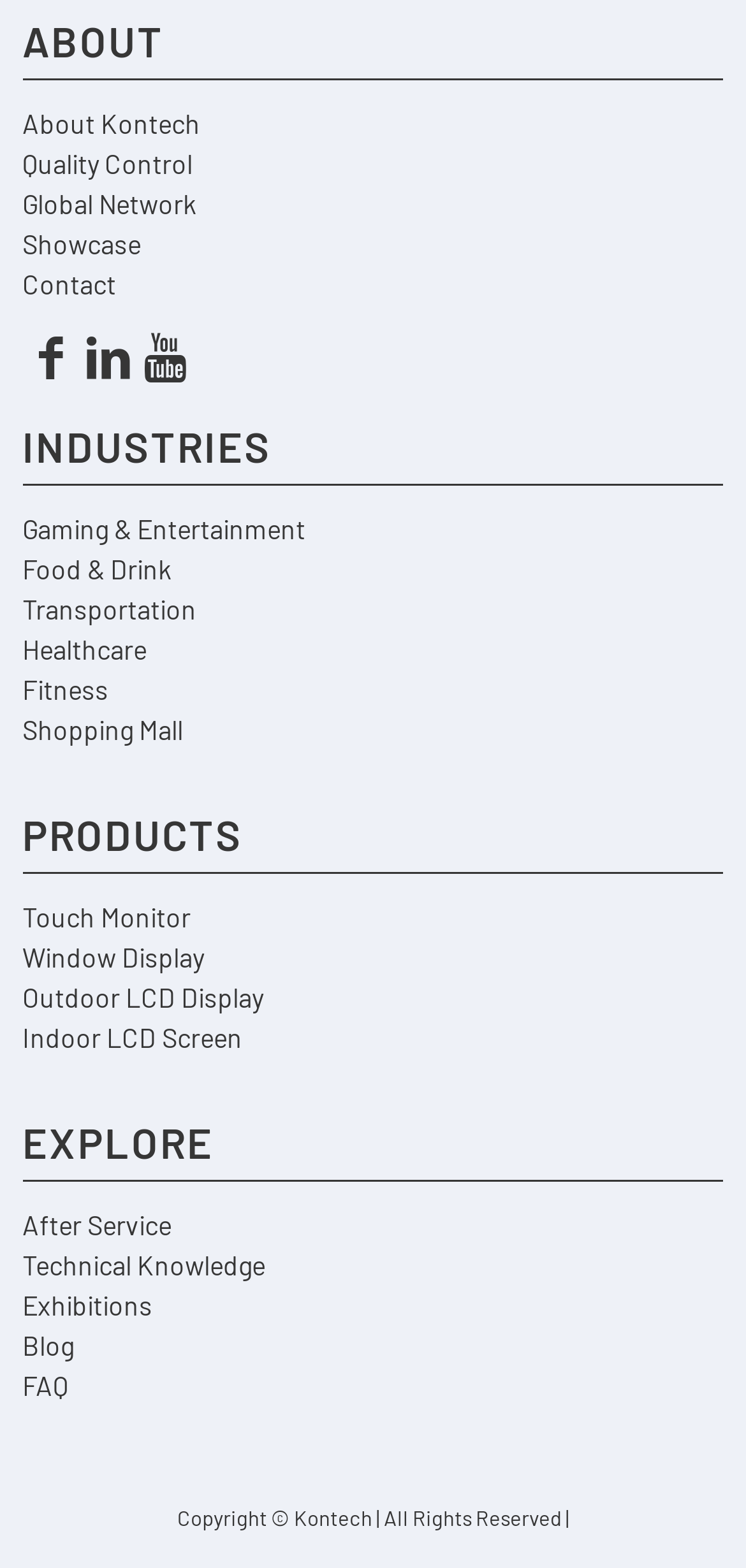Please identify the bounding box coordinates of the clickable area that will fulfill the following instruction: "Click on About Kontech". The coordinates should be in the format of four float numbers between 0 and 1, i.e., [left, top, right, bottom].

[0.03, 0.069, 0.268, 0.089]